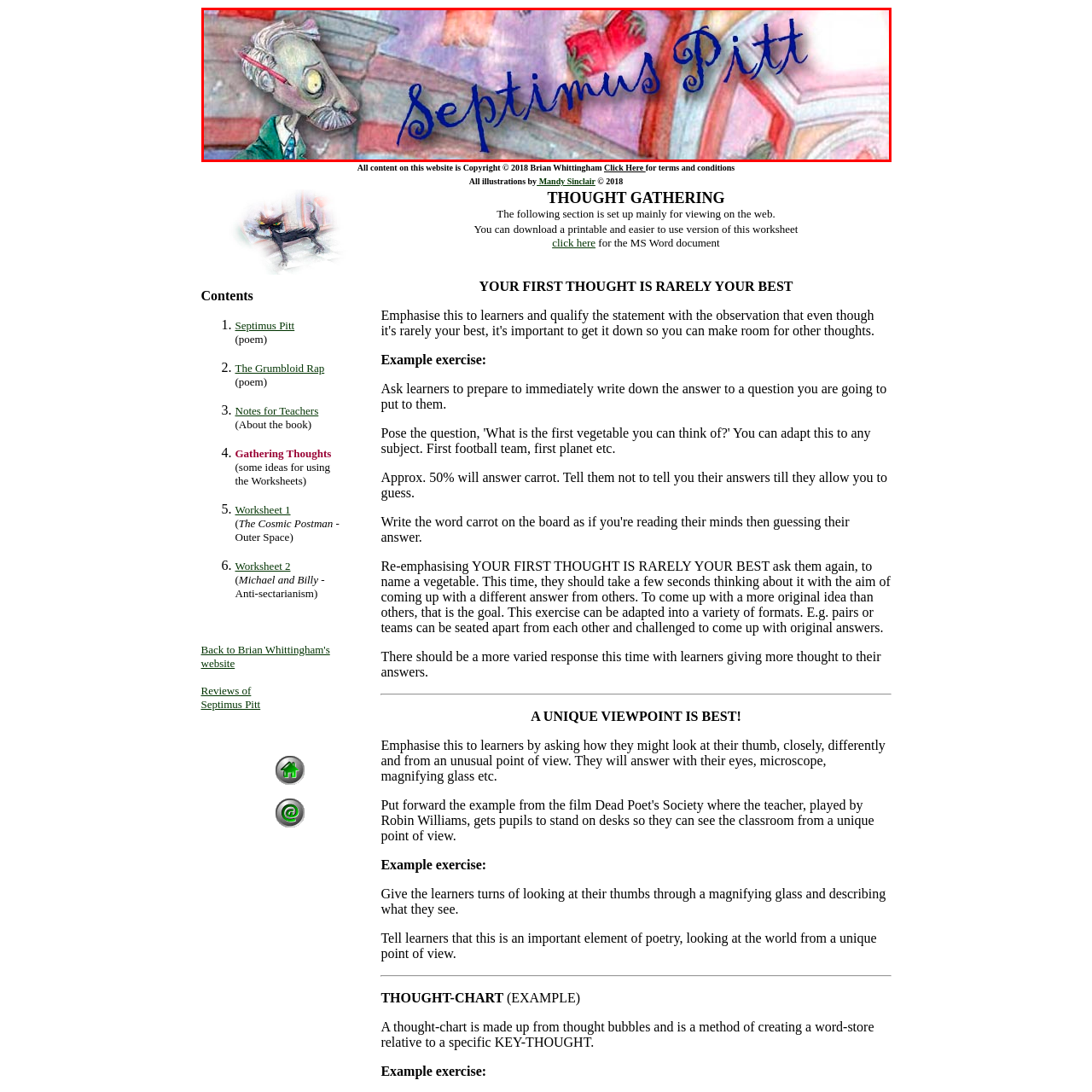What is the color of the font used for the title?
Look closely at the image highlighted by the red bounding box and give a comprehensive answer to the question.

The title 'Septimus Pitt' is artistically rendered in a flowing blue font, which suggests a light-hearted and engaging narrative, fitting for a workbook aimed at younger audiences or educational settings.